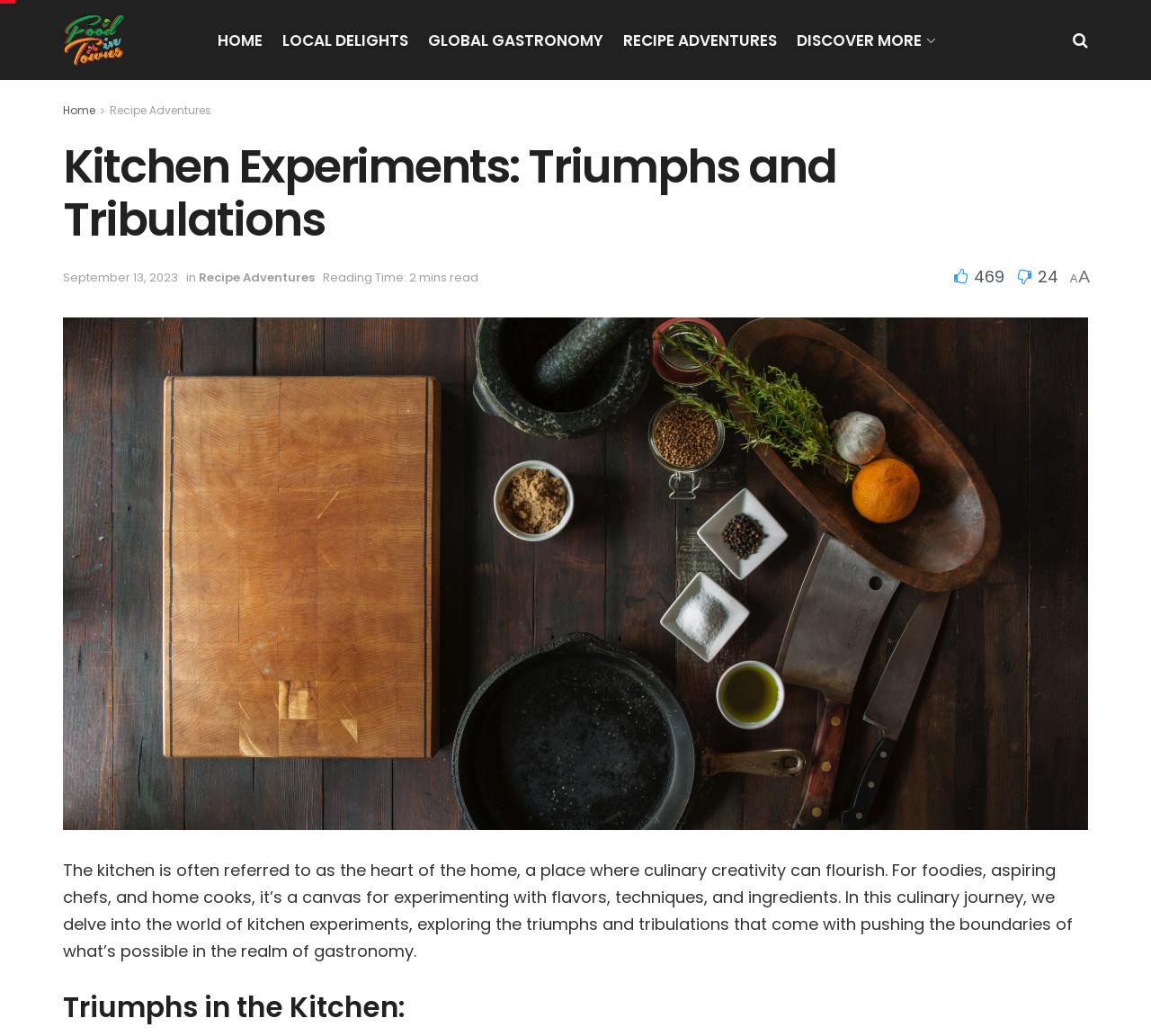Please pinpoint the bounding box coordinates for the region I should click to adhere to this instruction: "Read the article about Recipe Adventures".

[0.095, 0.099, 0.184, 0.114]